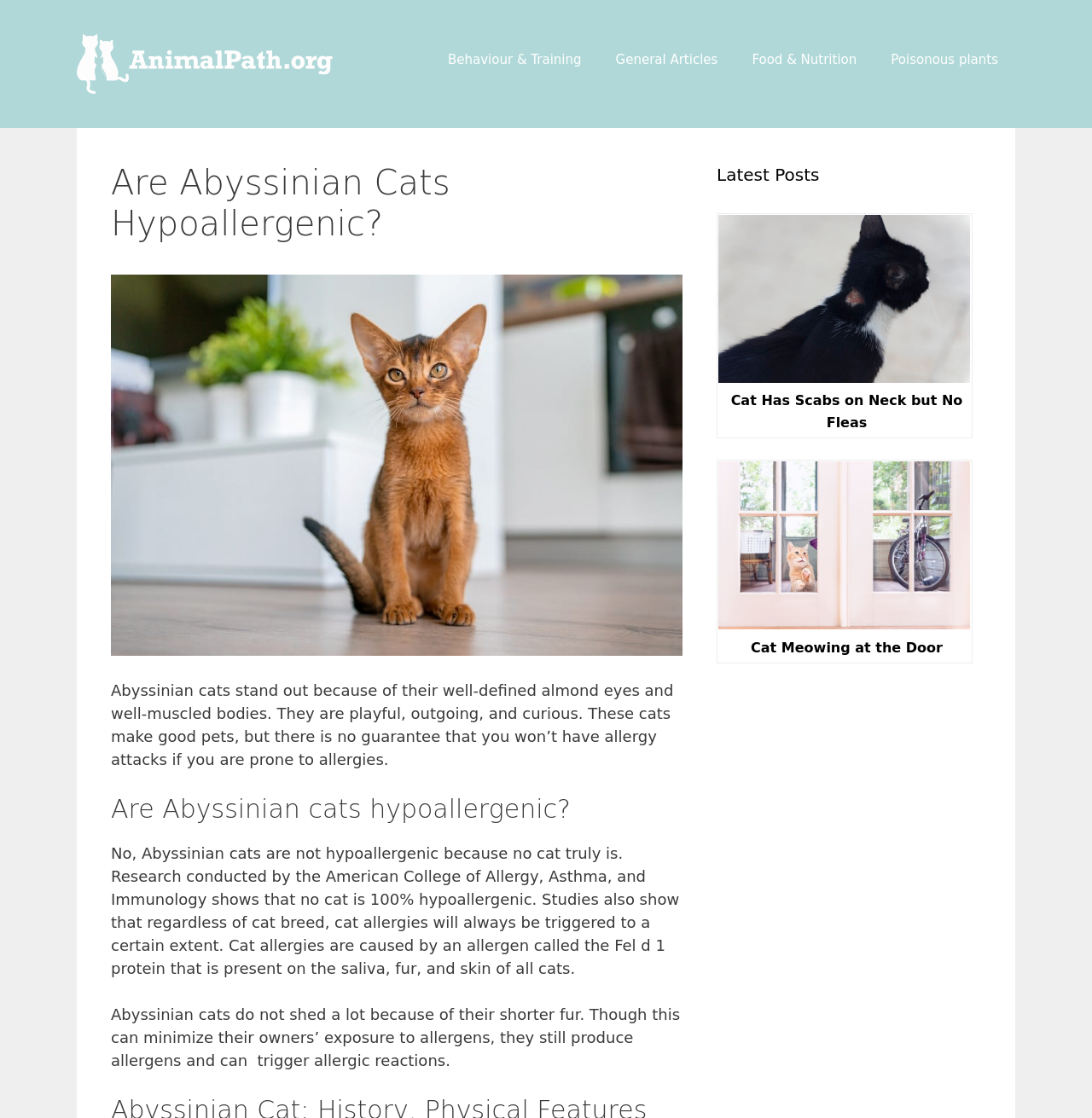Show the bounding box coordinates for the element that needs to be clicked to execute the following instruction: "Explore the 'Food & Nutrition' section". Provide the coordinates in the form of four float numbers between 0 and 1, i.e., [left, top, right, bottom].

[0.673, 0.031, 0.8, 0.076]